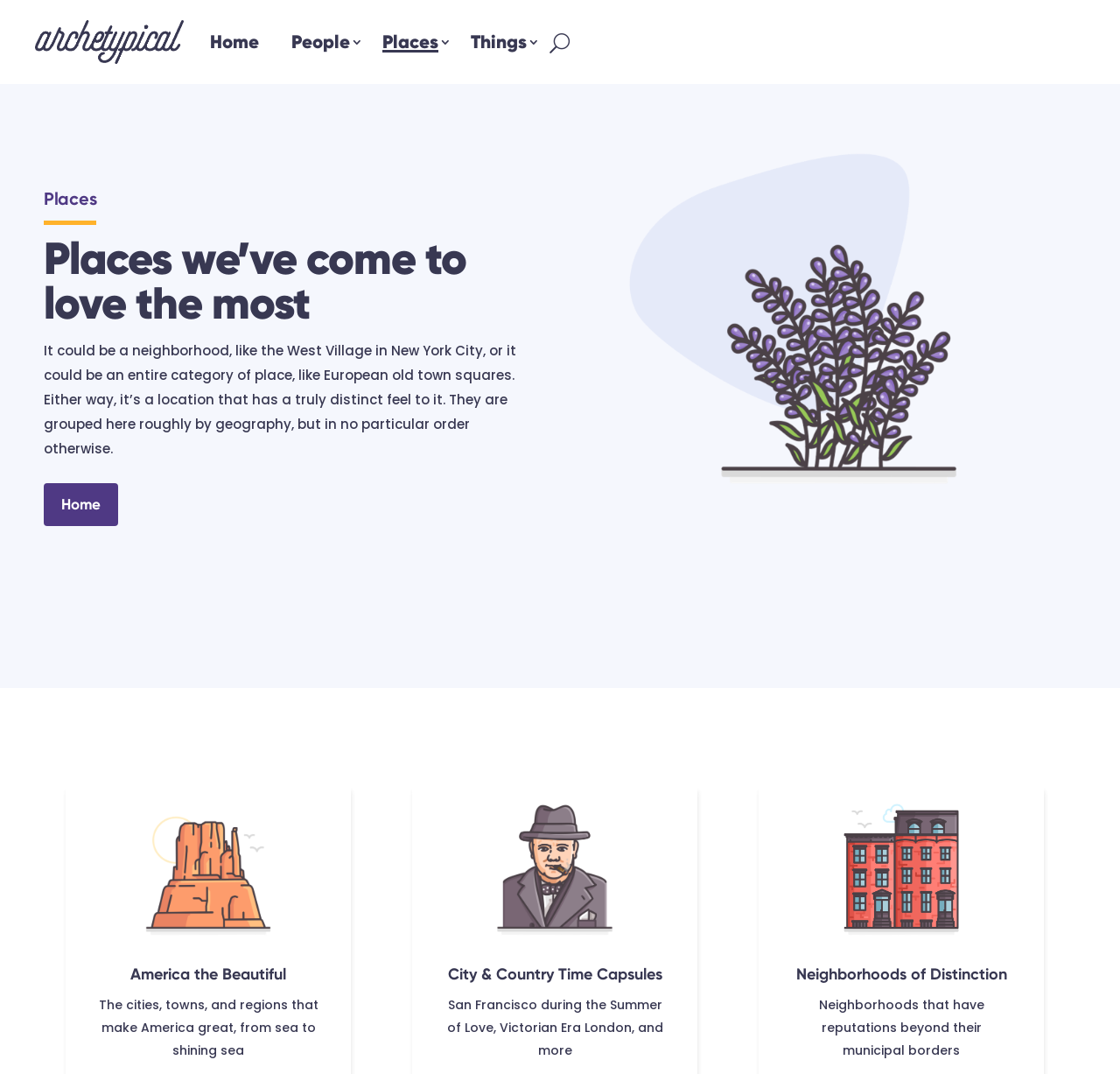Locate the bounding box of the UI element defined by this description: "Things". The coordinates should be given as four float numbers between 0 and 1, formatted as [left, top, right, bottom].

[0.42, 0.008, 0.482, 0.07]